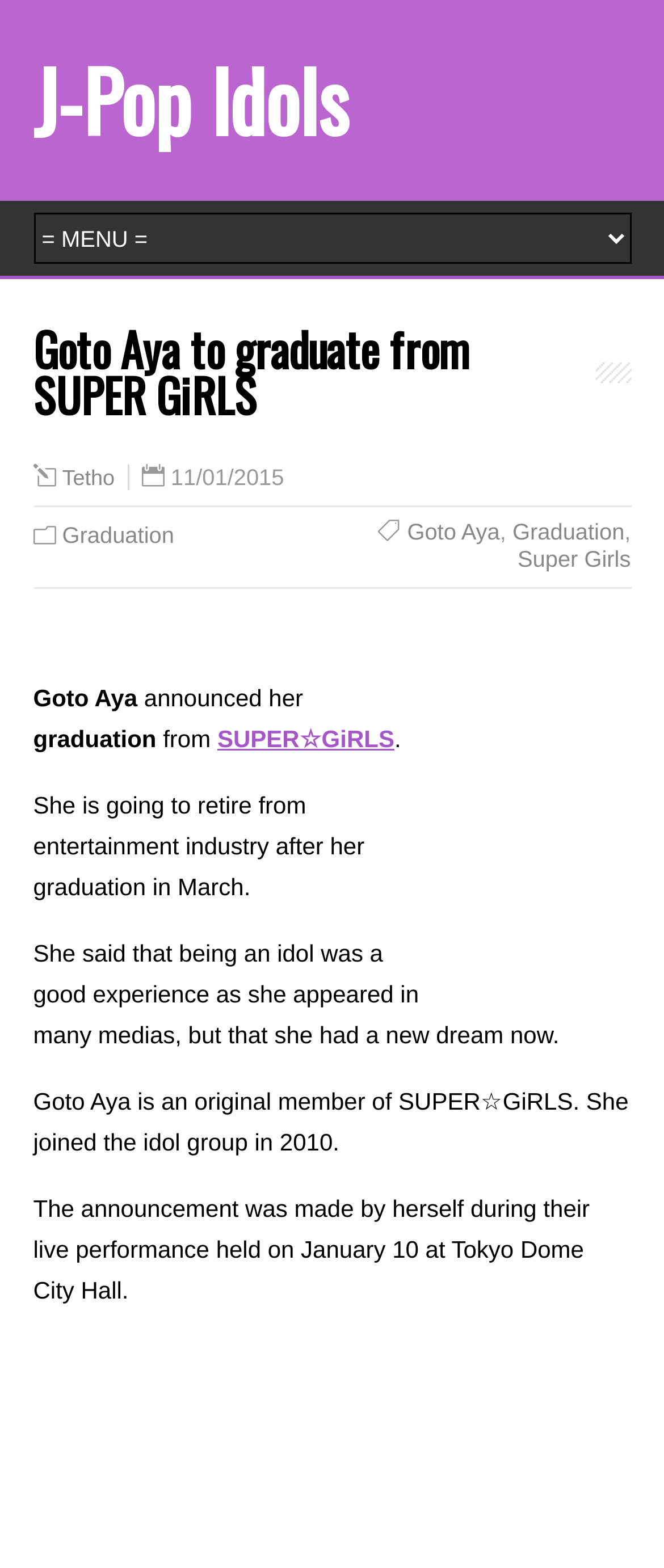Calculate the bounding box coordinates of the UI element given the description: "J-Pop Idols".

[0.05, 0.025, 0.524, 0.102]